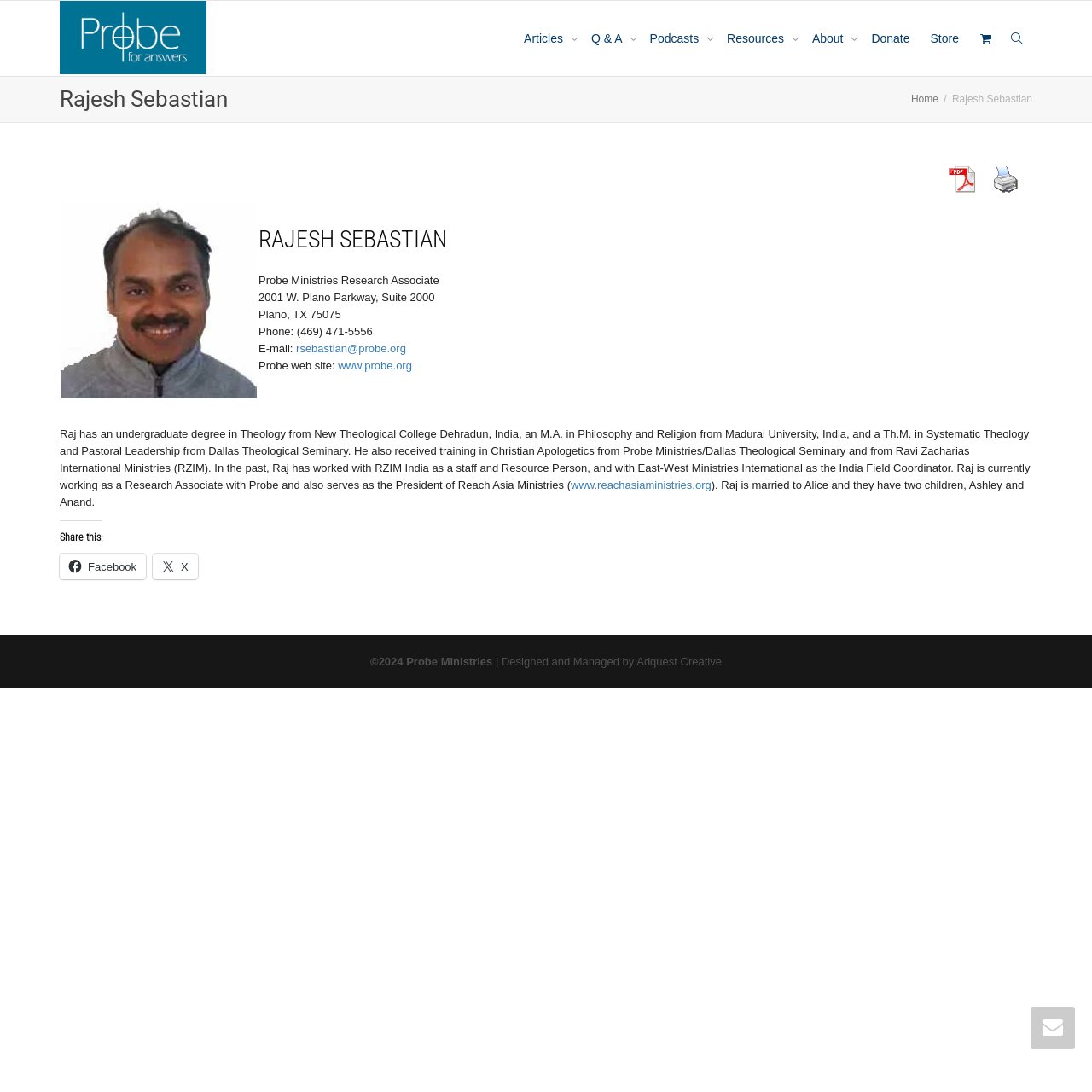Please locate the bounding box coordinates of the element that should be clicked to complete the given instruction: "Donate to Probe Ministries".

[0.798, 0.001, 0.833, 0.07]